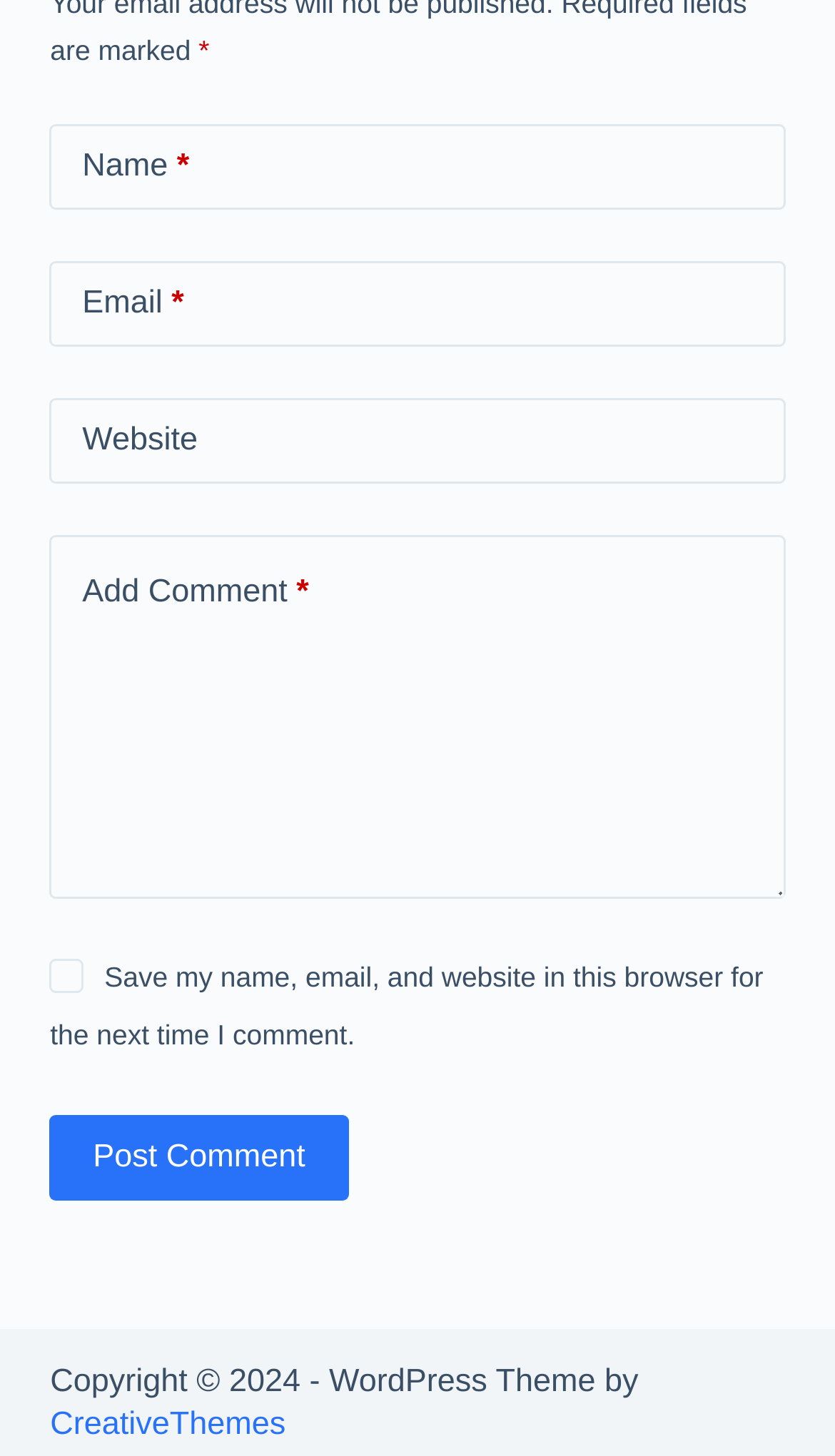Bounding box coordinates should be in the format (top-left x, top-left y, bottom-right x, bottom-right y) and all values should be floating point numbers between 0 and 1. Determine the bounding box coordinate for the UI element described as: parent_node: Website name="url"

[0.06, 0.274, 0.94, 0.333]